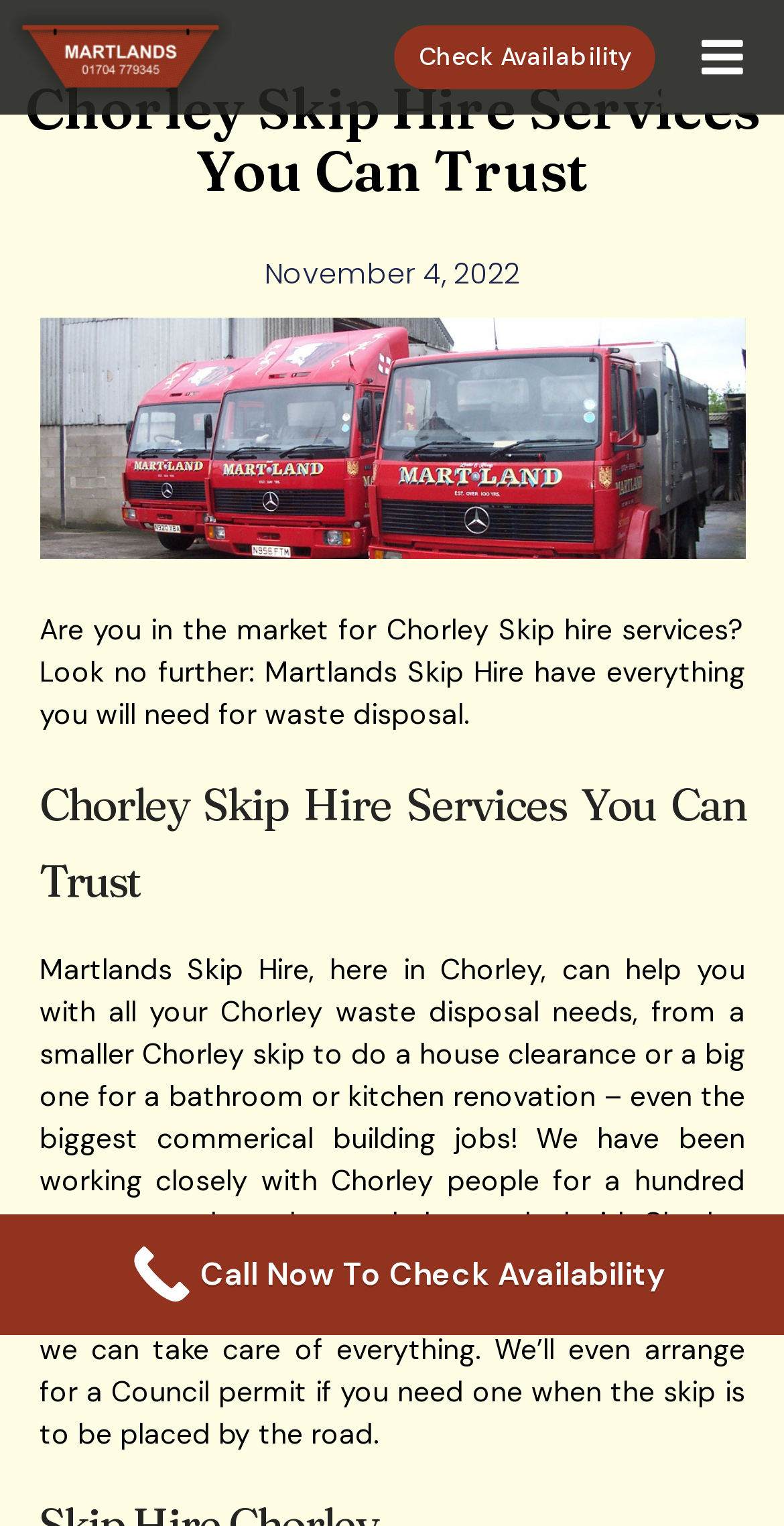Extract the bounding box coordinates of the UI element described by: "Home". The coordinates should include four float numbers ranging from 0 to 1, e.g., [left, top, right, bottom].

None